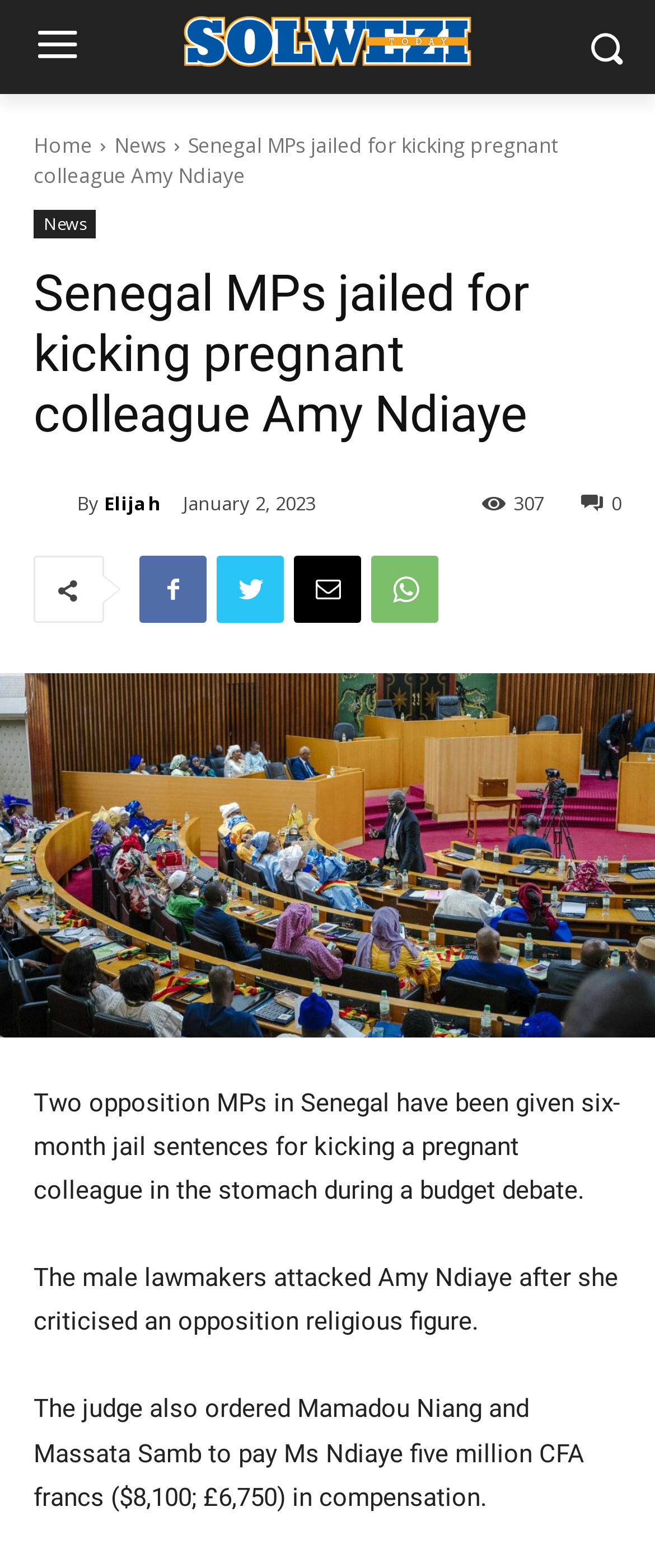How many views does the article have?
Craft a detailed and extensive response to the question.

The answer can be found in the StaticText element with the text '307'.